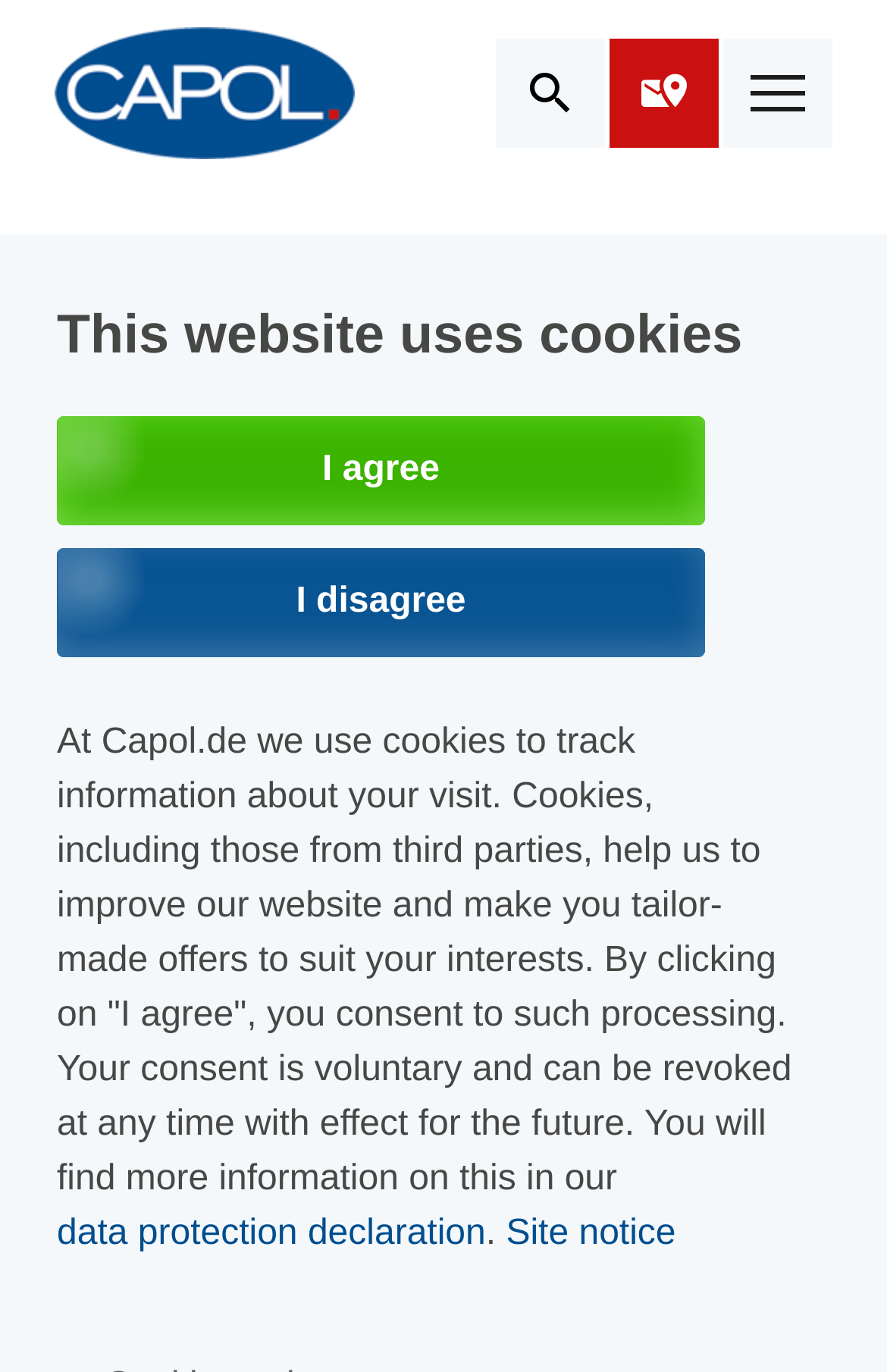Specify the bounding box coordinates of the element's area that should be clicked to execute the given instruction: "Click on partner login". The coordinates should be four float numbers between 0 and 1, i.e., [left, top, right, bottom].

[0.031, 0.58, 0.969, 0.687]